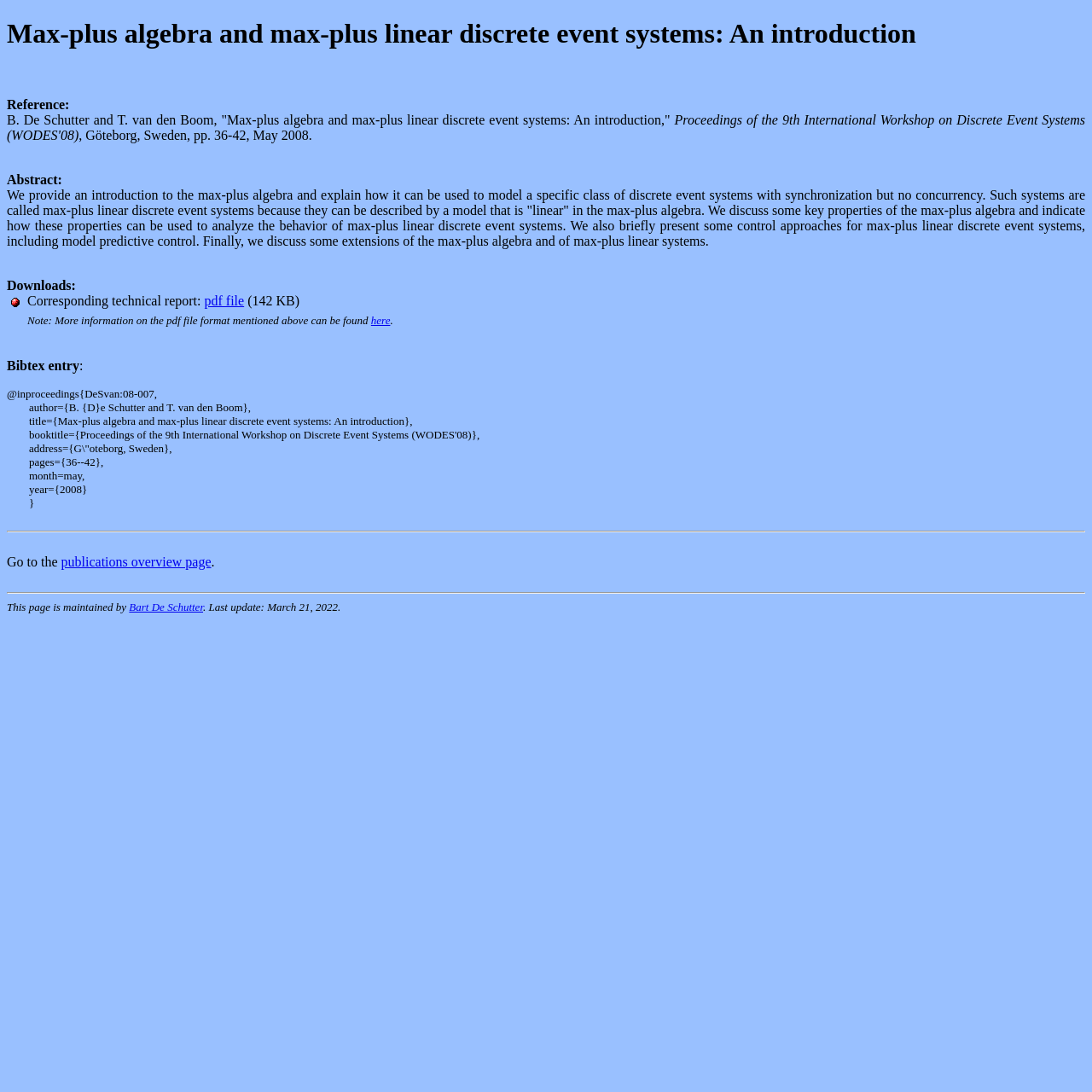Answer the question with a single word or phrase: 
When was the webpage last updated?

March 21, 2022